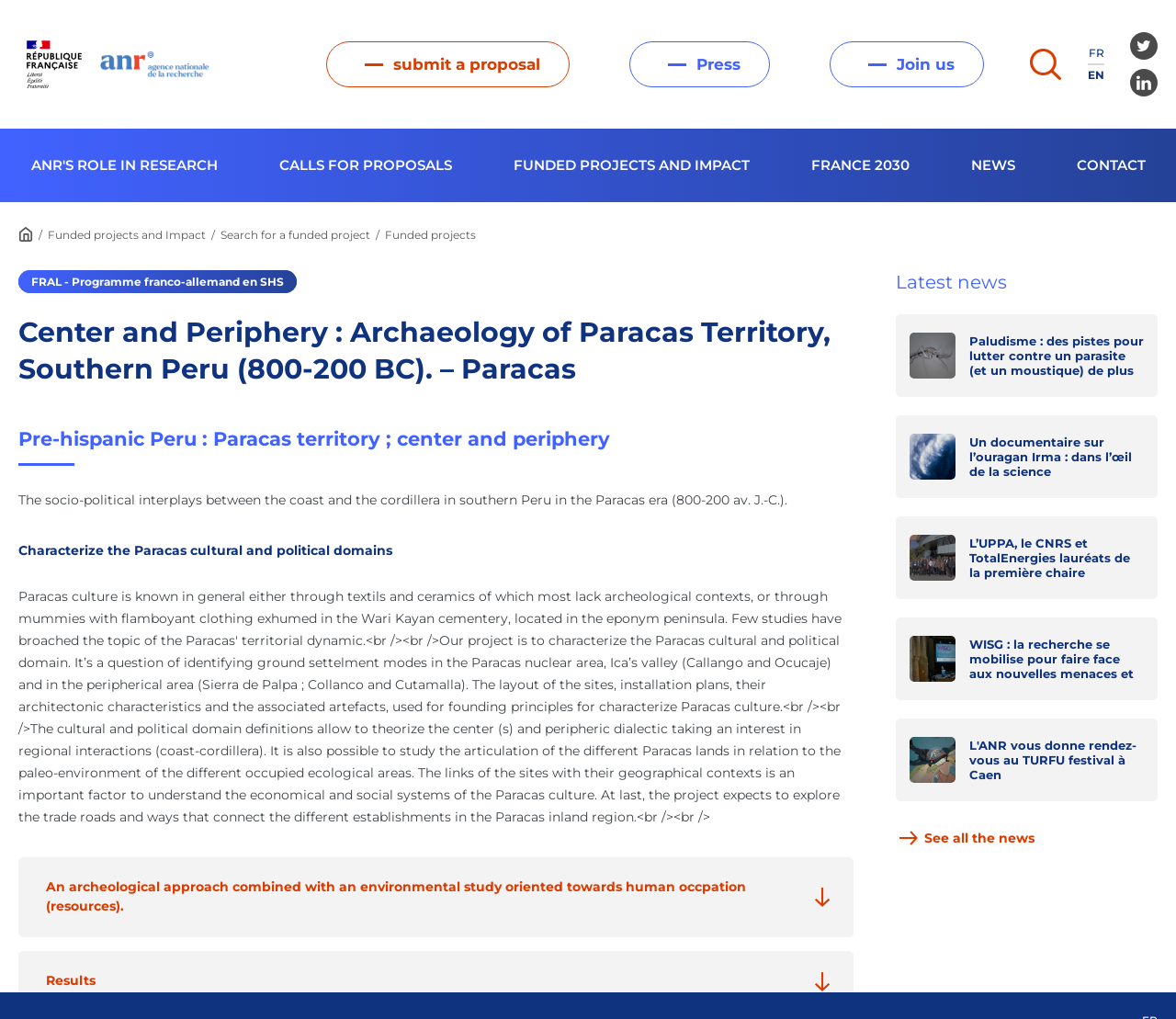Please specify the bounding box coordinates of the region to click in order to perform the following instruction: "See all the news".

[0.762, 0.813, 0.88, 0.832]